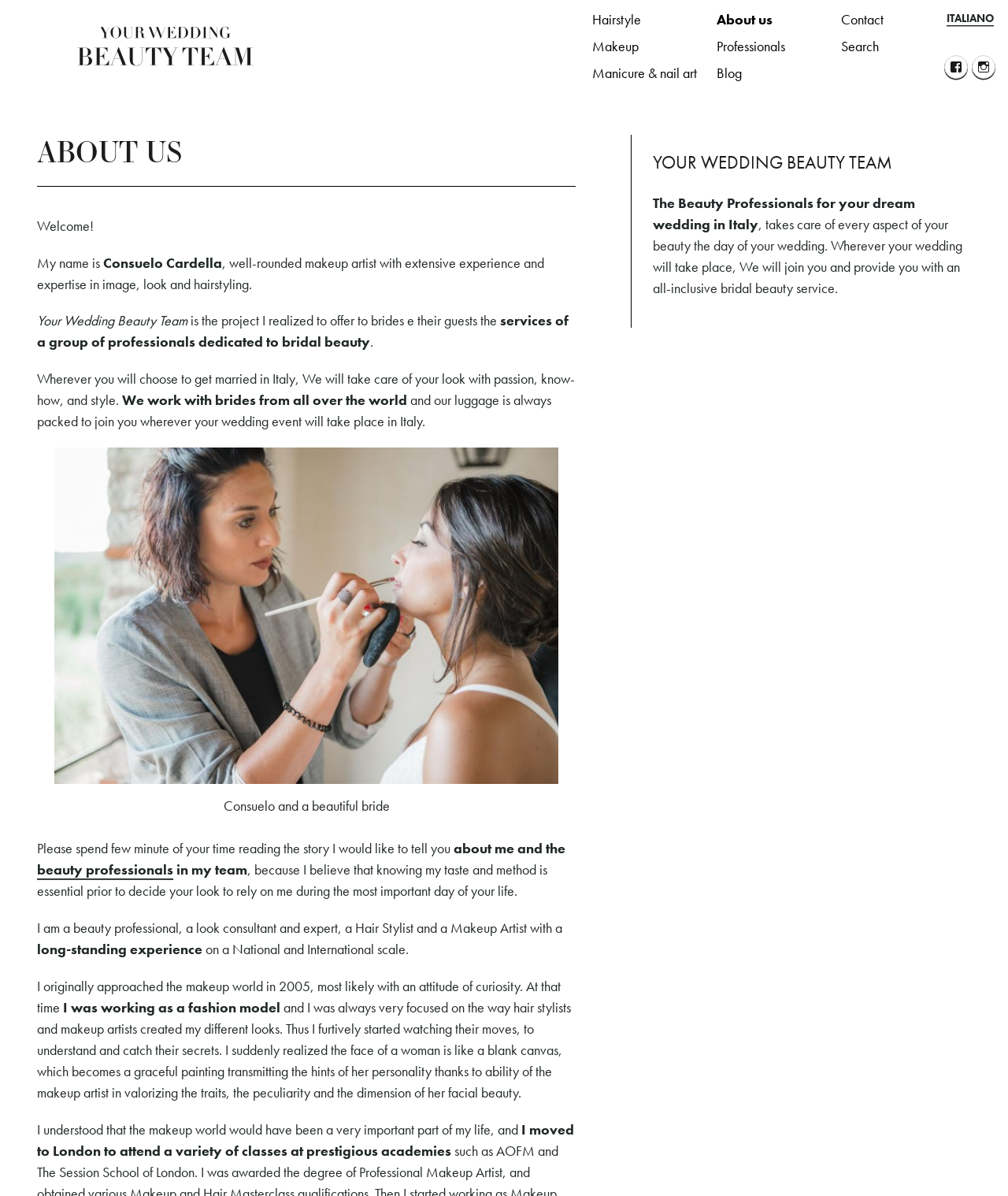Determine the bounding box coordinates for the UI element with the following description: "Manicure & nail art". The coordinates should be four float numbers between 0 and 1, represented as [left, top, right, bottom].

[0.588, 0.052, 0.693, 0.07]